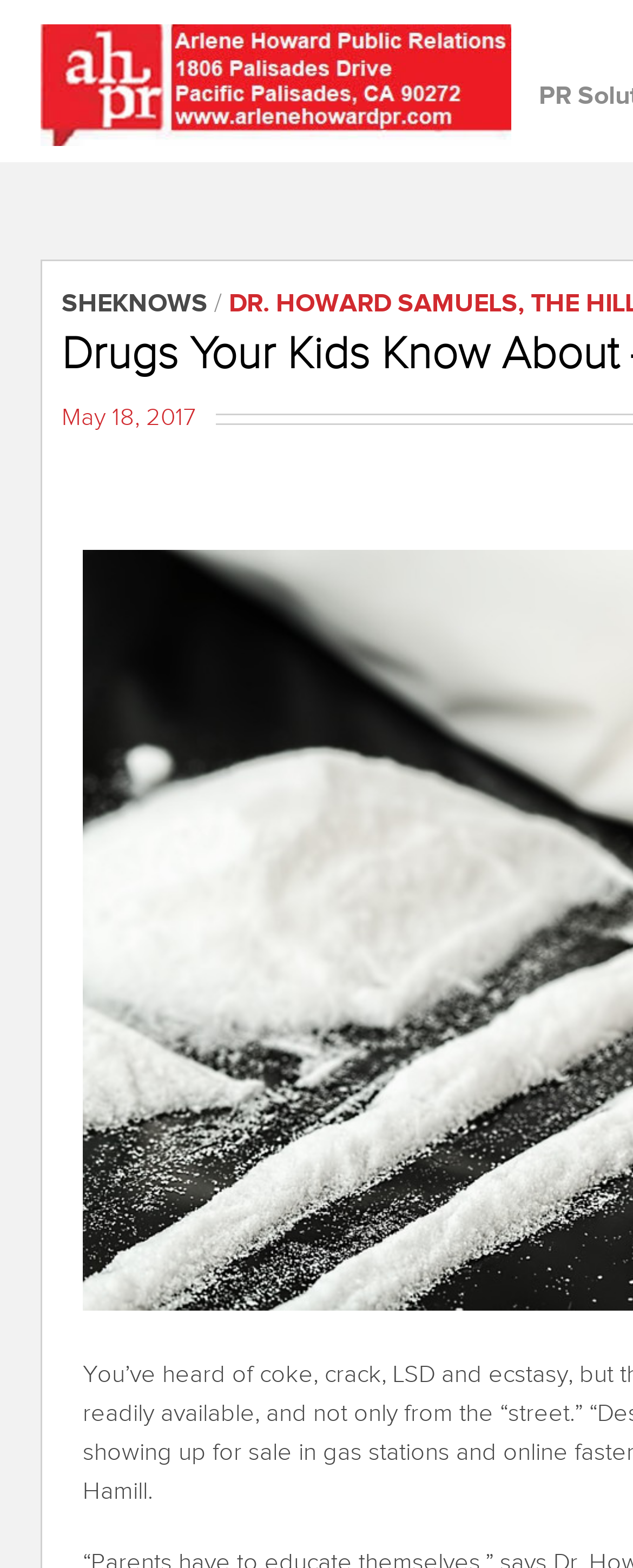Please respond in a single word or phrase: 
What is the website of the author?

SHEKNOWS